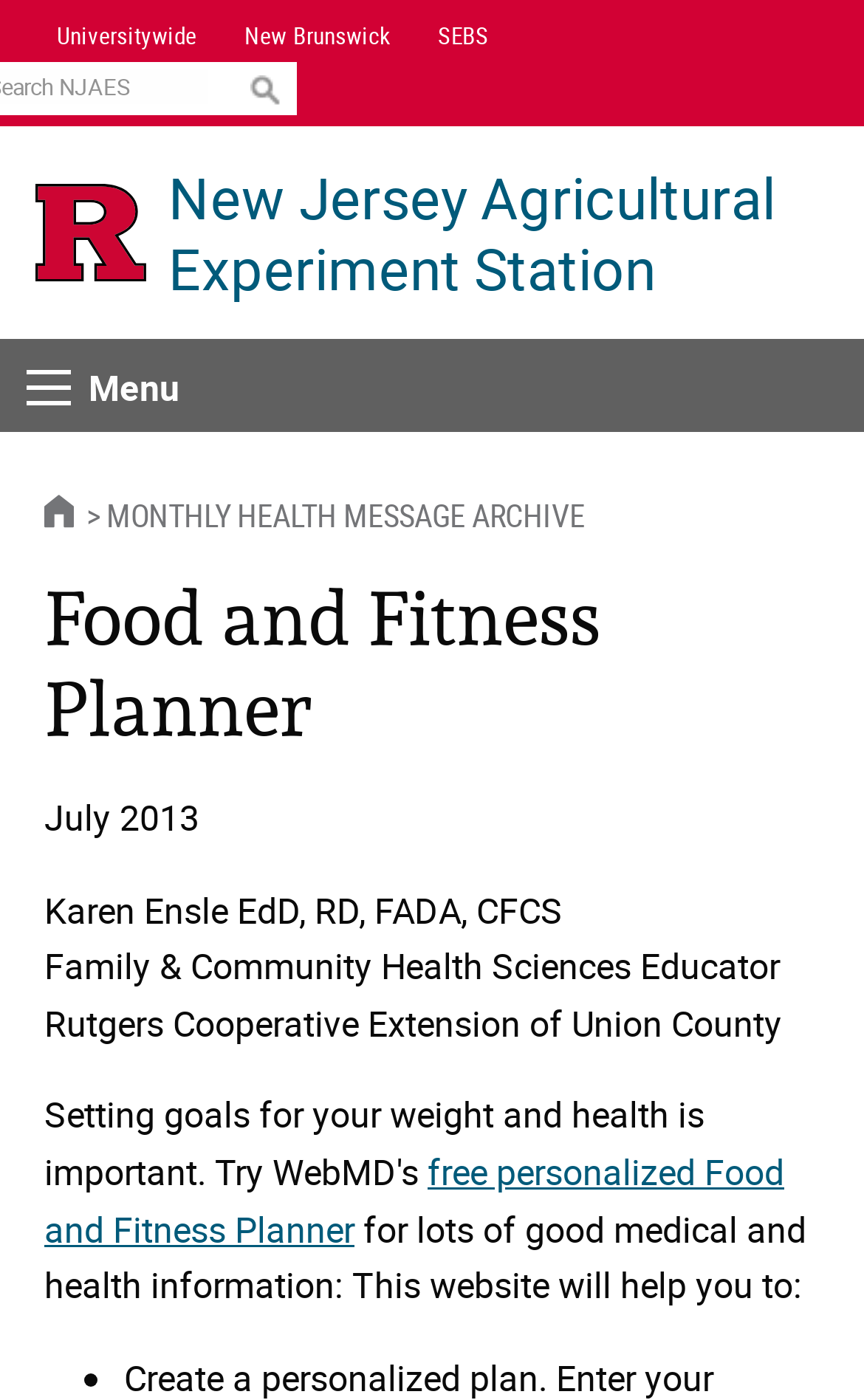Provide the bounding box coordinates for the UI element described in this sentence: "parent_node: Search value="Search"". The coordinates should be four float values between 0 and 1, i.e., [left, top, right, bottom].

[0.289, 0.054, 0.33, 0.079]